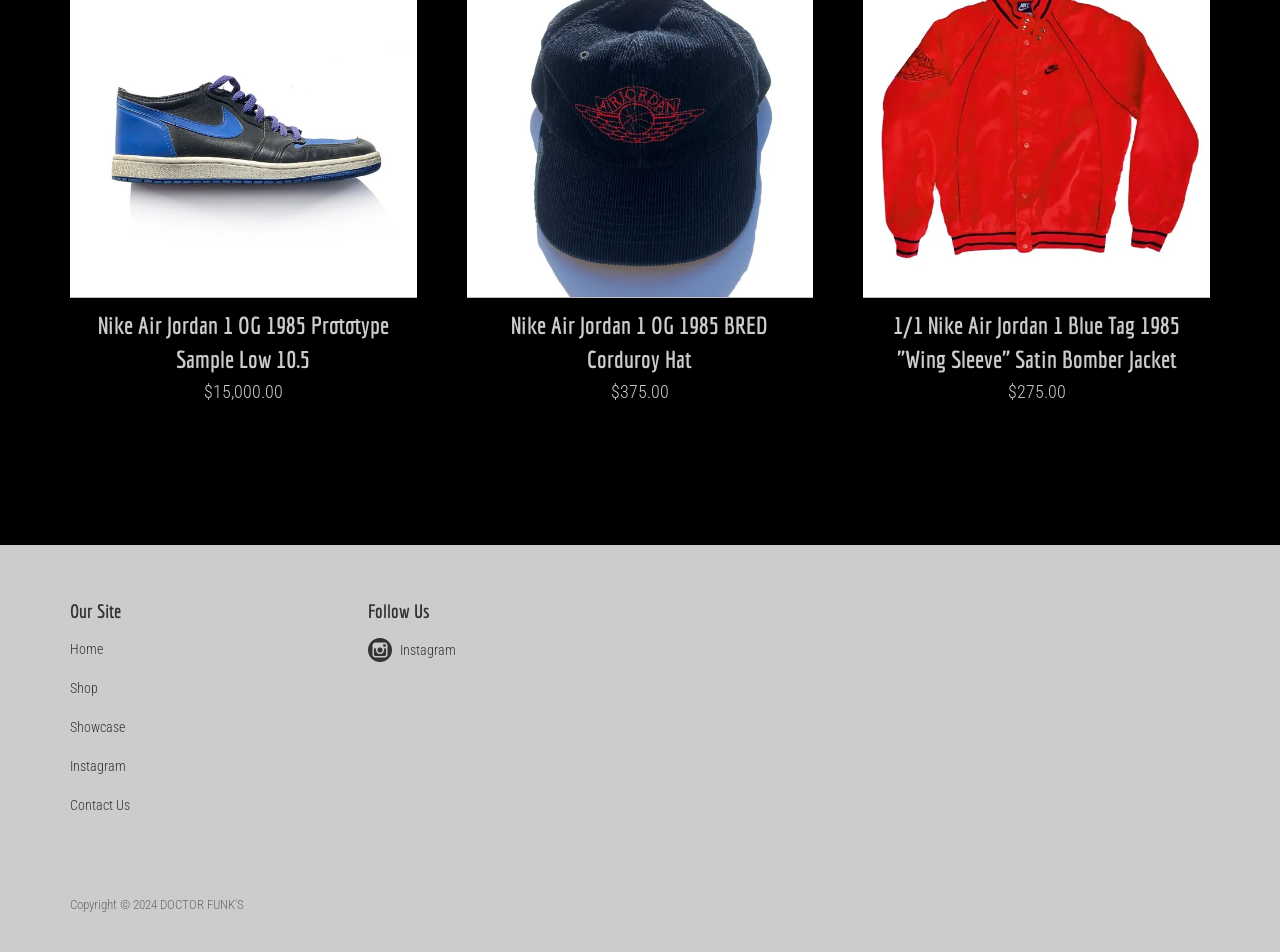Answer the question below using just one word or a short phrase: 
What is the second navigation link?

Shop